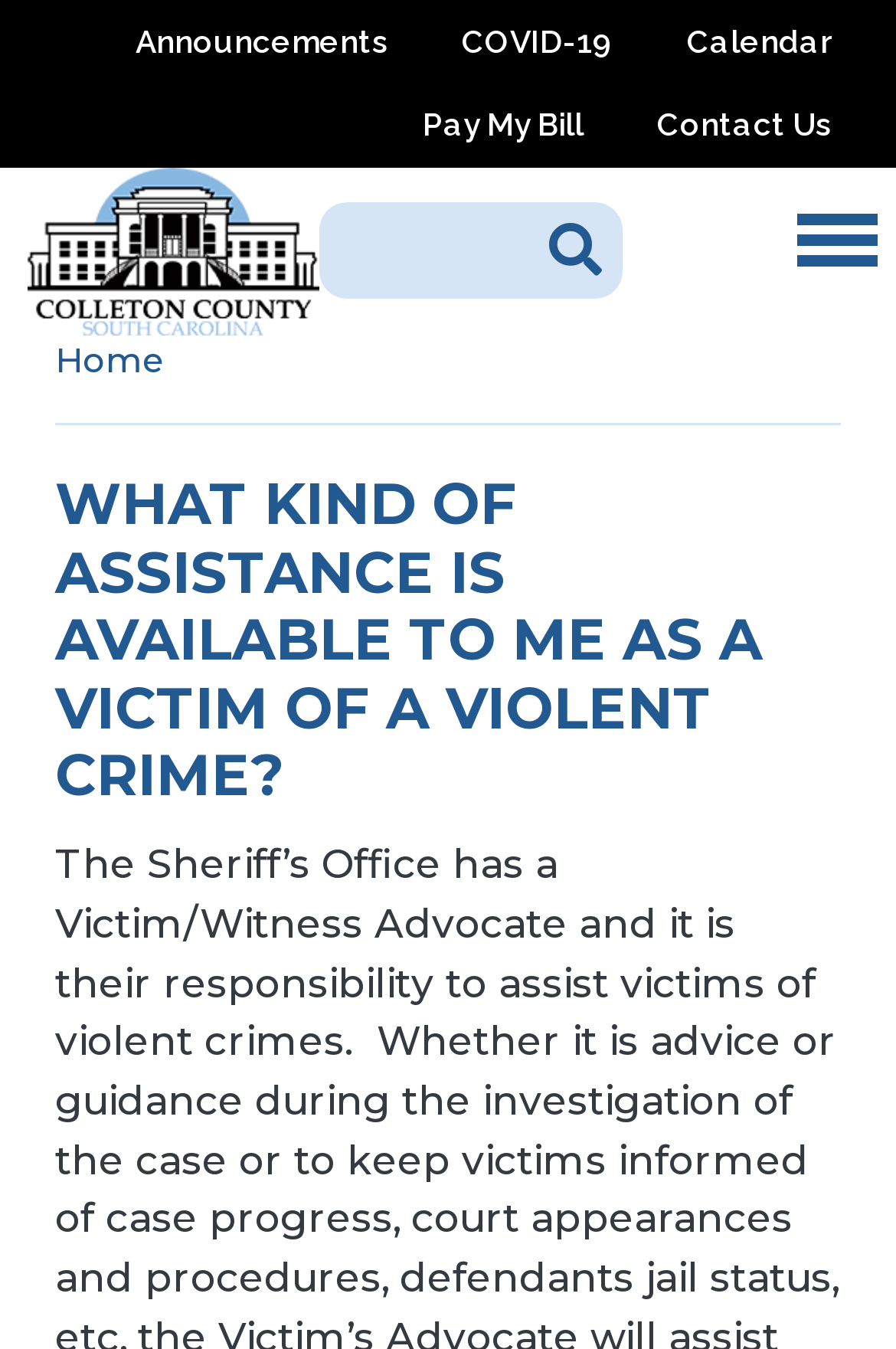What is the main topic of the webpage?
Please elaborate on the answer to the question with detailed information.

The main topic of the webpage is clearly stated in the heading 'WHAT KIND OF ASSISTANCE IS AVAILABLE TO ME AS A VICTIM OF A VIOLENT CRIME?' which indicates that the webpage is focused on providing information and resources for victims of violent crimes.